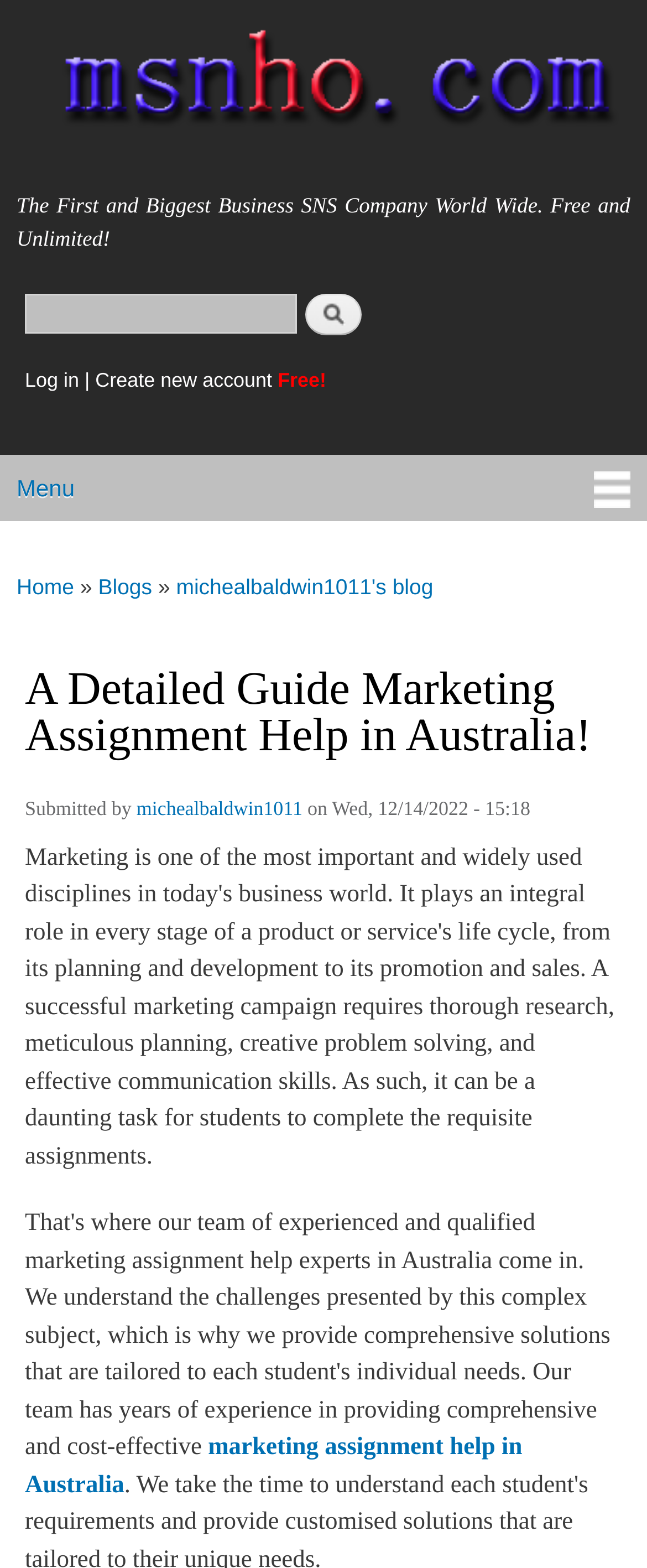Describe all the key features and sections of the webpage thoroughly.

This webpage appears to be a blog post titled "A Detailed Guide Marketing Assignment Help in Australia!" on a social networking site called Msnho. At the top left corner, there is a link to skip to the main content. Next to it, there is a link to the home page, accompanied by a home icon. The website's logo and name, "Msnho", are displayed prominently at the top center of the page.

Below the logo, there is a static text describing Msnho as "The First and Biggest Business SNS Company World Wide. Free and Unlimited!". A search form is located on the top right side, consisting of a text box and a search button.

On the top right corner, there are links to log in or create a new account, with a "Free!" label next to the create account link. A main menu is located below, with a link to the menu and a "You are here" section that displays the current location in the website's hierarchy.

The main content of the page is the blog post, which is headed by a title that matches the webpage's title. The post is attributed to a user named "michealbaldwin1011" and is dated December 14, 2022. There is a link to the user's profile and a link to the topic "marketing assignment help in Australia" at the bottom of the post.

Overall, the webpage has a simple and organized layout, with clear headings and concise text. There are several links and buttons scattered throughout the page, but they are well-arranged and easy to navigate.